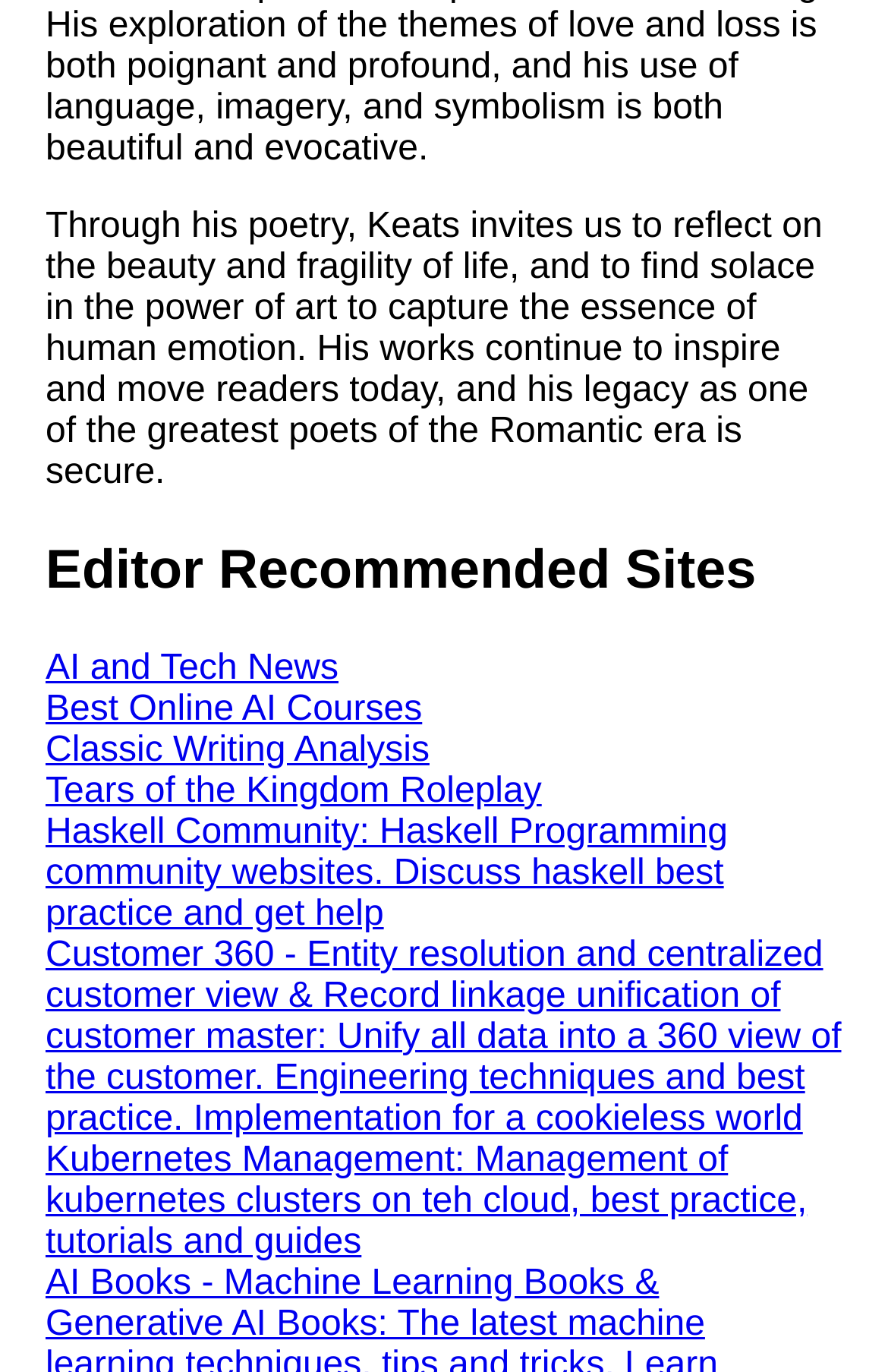Please indicate the bounding box coordinates of the element's region to be clicked to achieve the instruction: "Visit the Haskell programming community website". Provide the coordinates as four float numbers between 0 and 1, i.e., [left, top, right, bottom].

[0.051, 0.593, 0.82, 0.681]